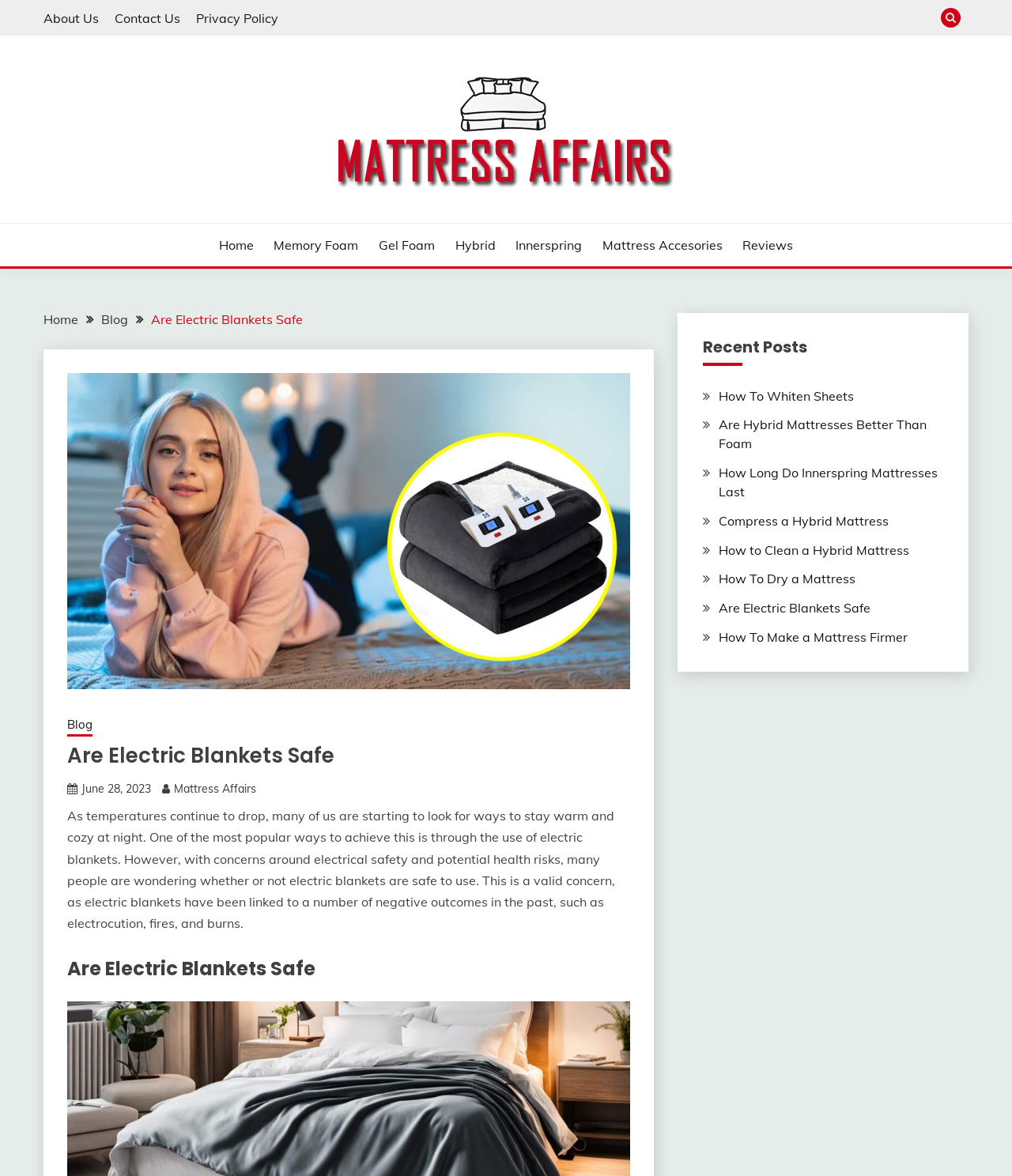Please provide the bounding box coordinates in the format (top-left x, top-left y, bottom-right x, bottom-right y). Remember, all values are floating point numbers between 0 and 1. What is the bounding box coordinate of the region described as: Privacy Policy

[0.194, 0.008, 0.275, 0.022]